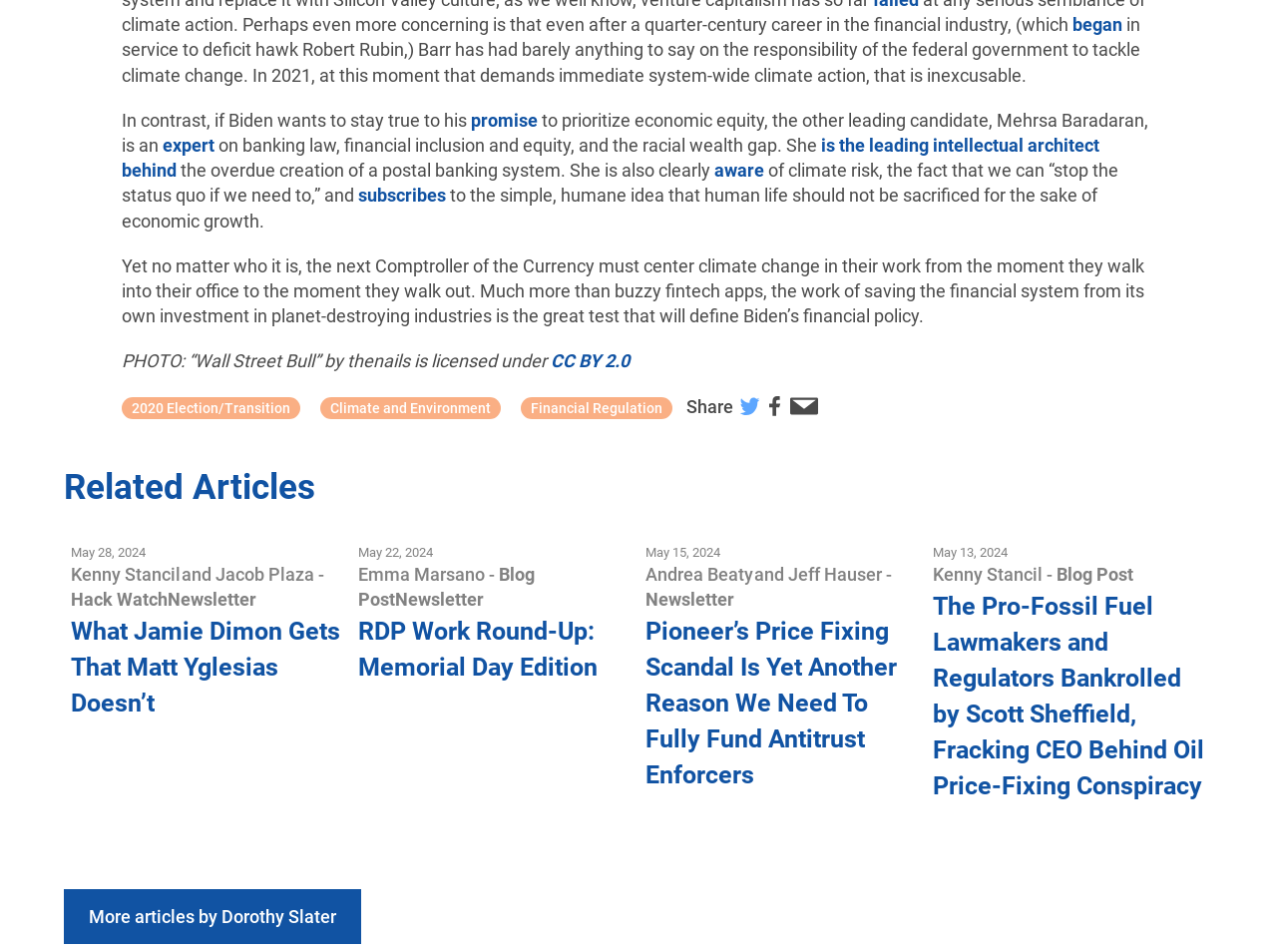Provide the bounding box coordinates of the HTML element this sentence describes: "Newsletter". The bounding box coordinates consist of four float numbers between 0 and 1, i.e., [left, top, right, bottom].

[0.505, 0.619, 0.575, 0.641]